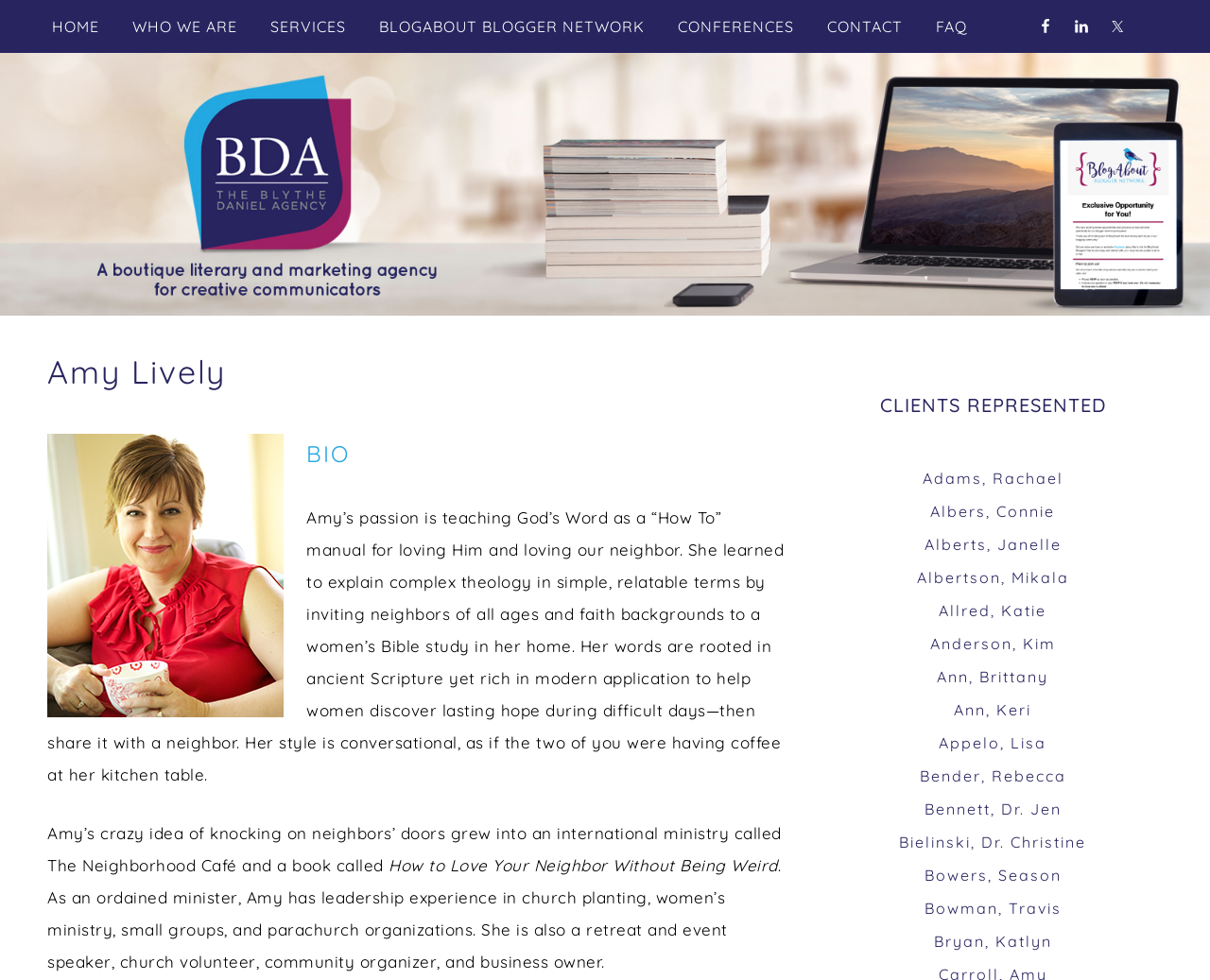For the given element description Bowman, Travis, determine the bounding box coordinates of the UI element. The coordinates should follow the format (top-left x, top-left y, bottom-right x, bottom-right y) and be within the range of 0 to 1.

[0.764, 0.917, 0.877, 0.937]